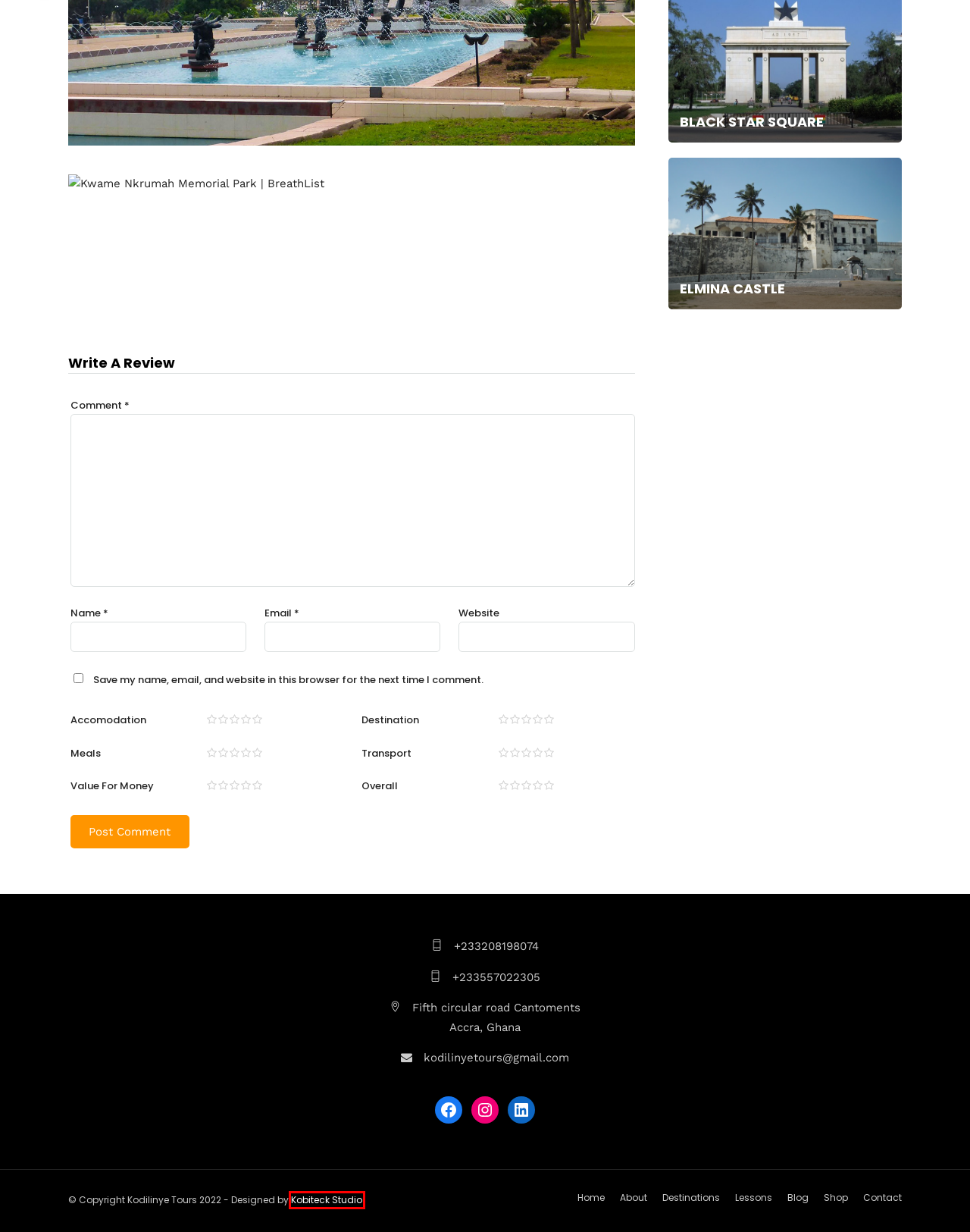You are provided with a screenshot of a webpage where a red rectangle bounding box surrounds an element. Choose the description that best matches the new webpage after clicking the element in the red bounding box. Here are the choices:
A. Home - Kodilinye Tours
B. Home - Isaac Asare
C. Contact - Kodilinye Tours
D. About - Kodilinye Tours
E. Shop - Kodilinye Tours
F. Blog - Kodilinye Tours
G. Reviews - Kodilinye Tours
H. ELMINA CASTLE - Kodilinye Tours

B